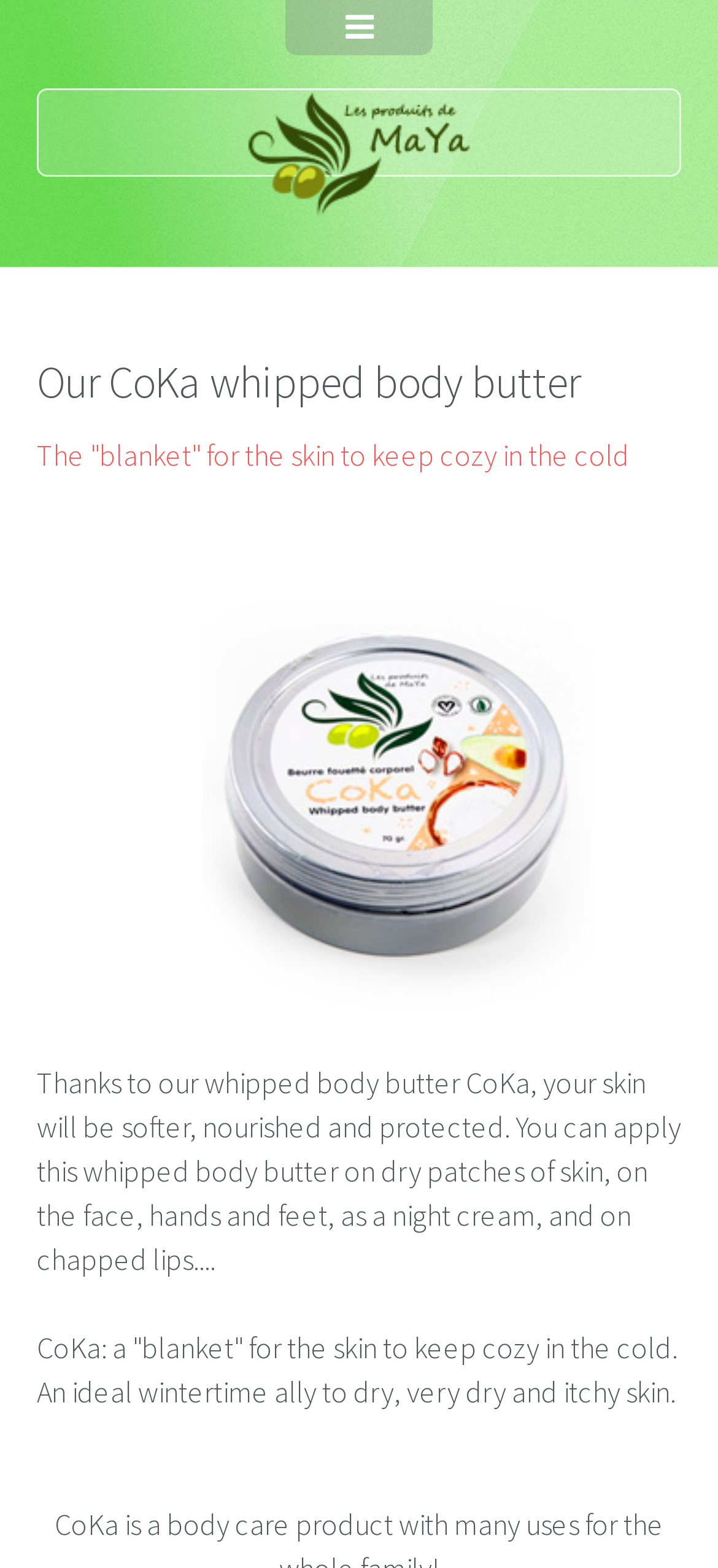What is the logo of the company?
Please craft a detailed and exhaustive response to the question.

The logo of the company is 'Logo MaYa', which is displayed at the top of the page and is also a link. The logo is accompanied by the image 'Logo MaYa'.